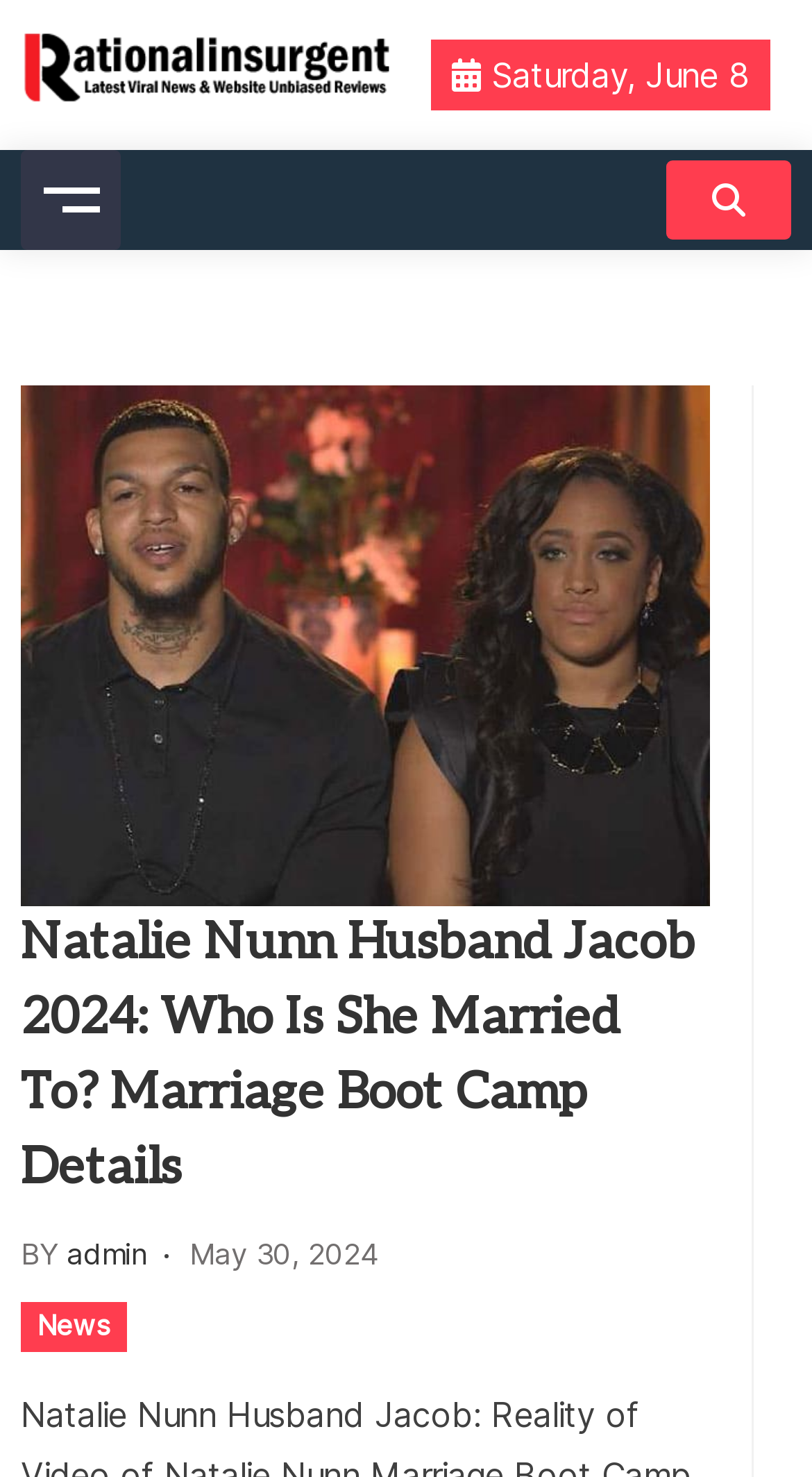Find the bounding box coordinates for the UI element that matches this description: "News".

[0.026, 0.882, 0.156, 0.915]